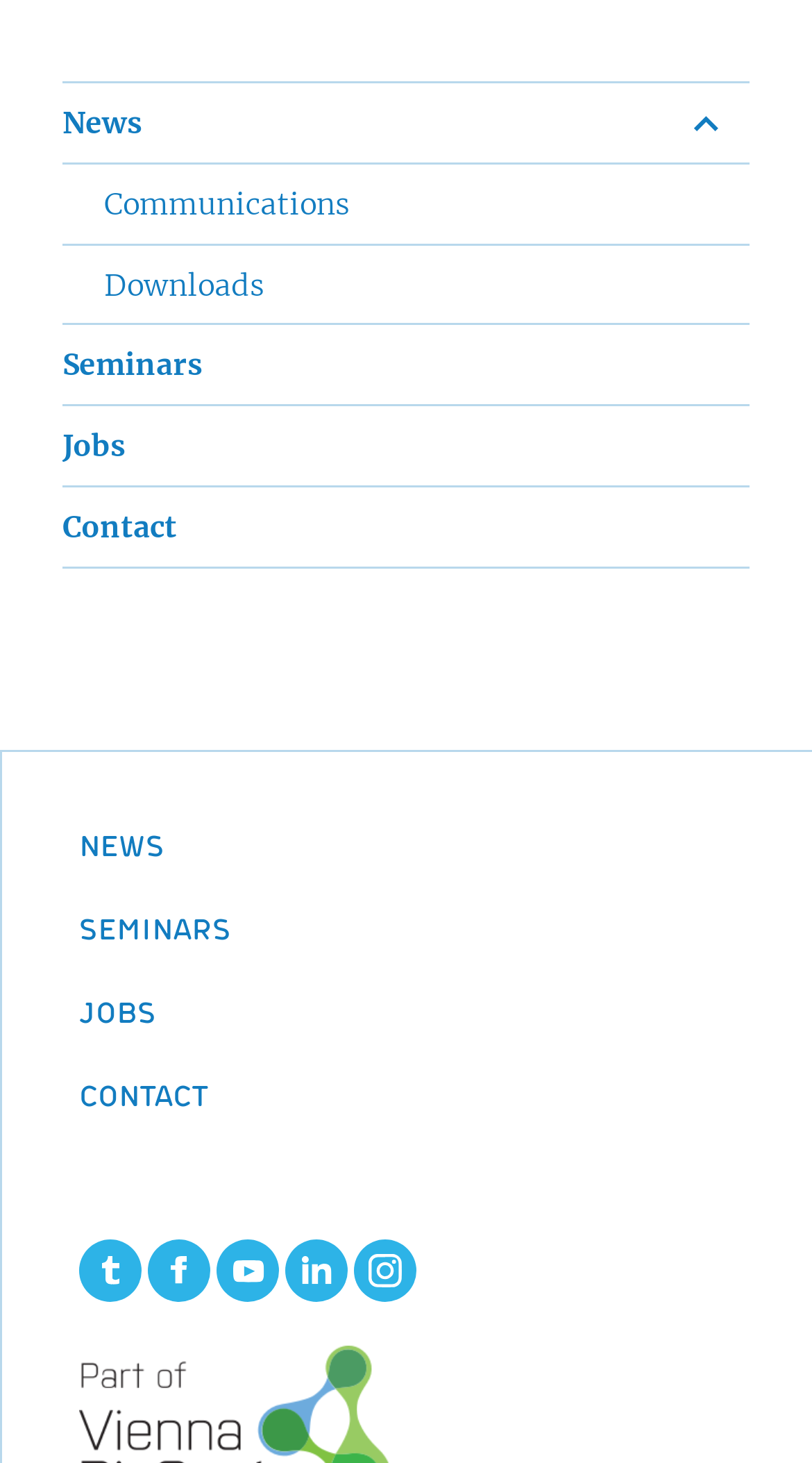Indicate the bounding box coordinates of the clickable region to achieve the following instruction: "Click on Contact us."

None